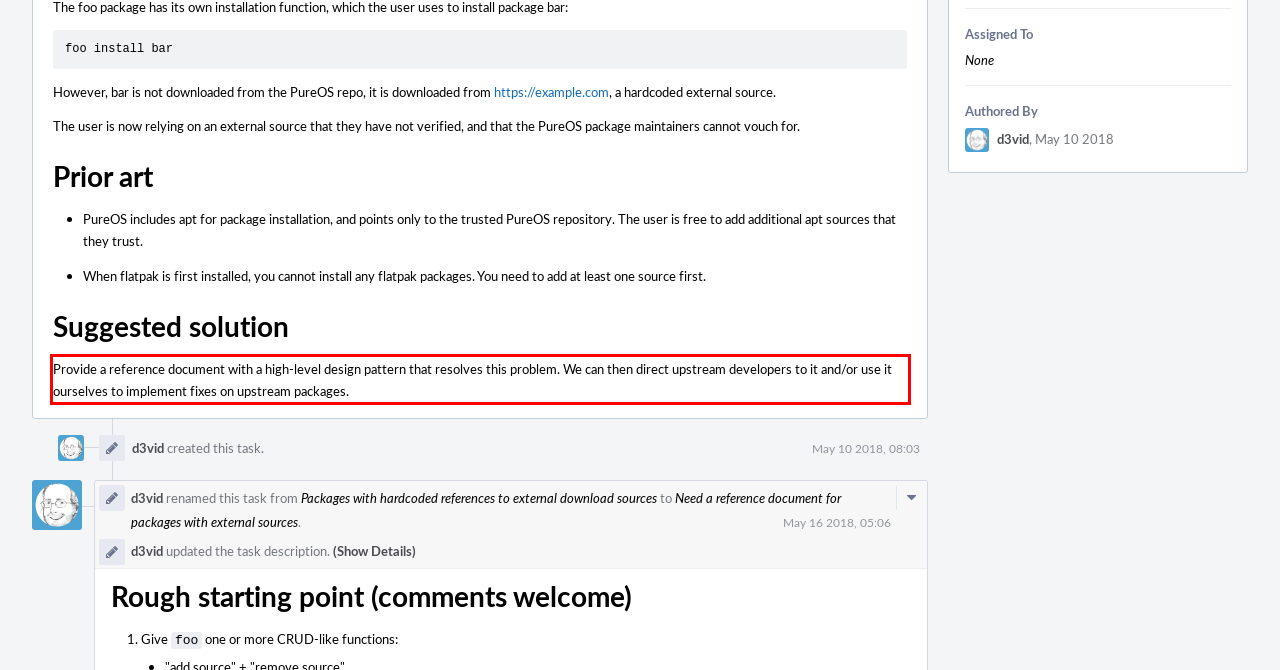Please perform OCR on the UI element surrounded by the red bounding box in the given webpage screenshot and extract its text content.

Provide a reference document with a high-level design pattern that resolves this problem. We can then direct upstream developers to it and/or use it ourselves to implement fixes on upstream packages.